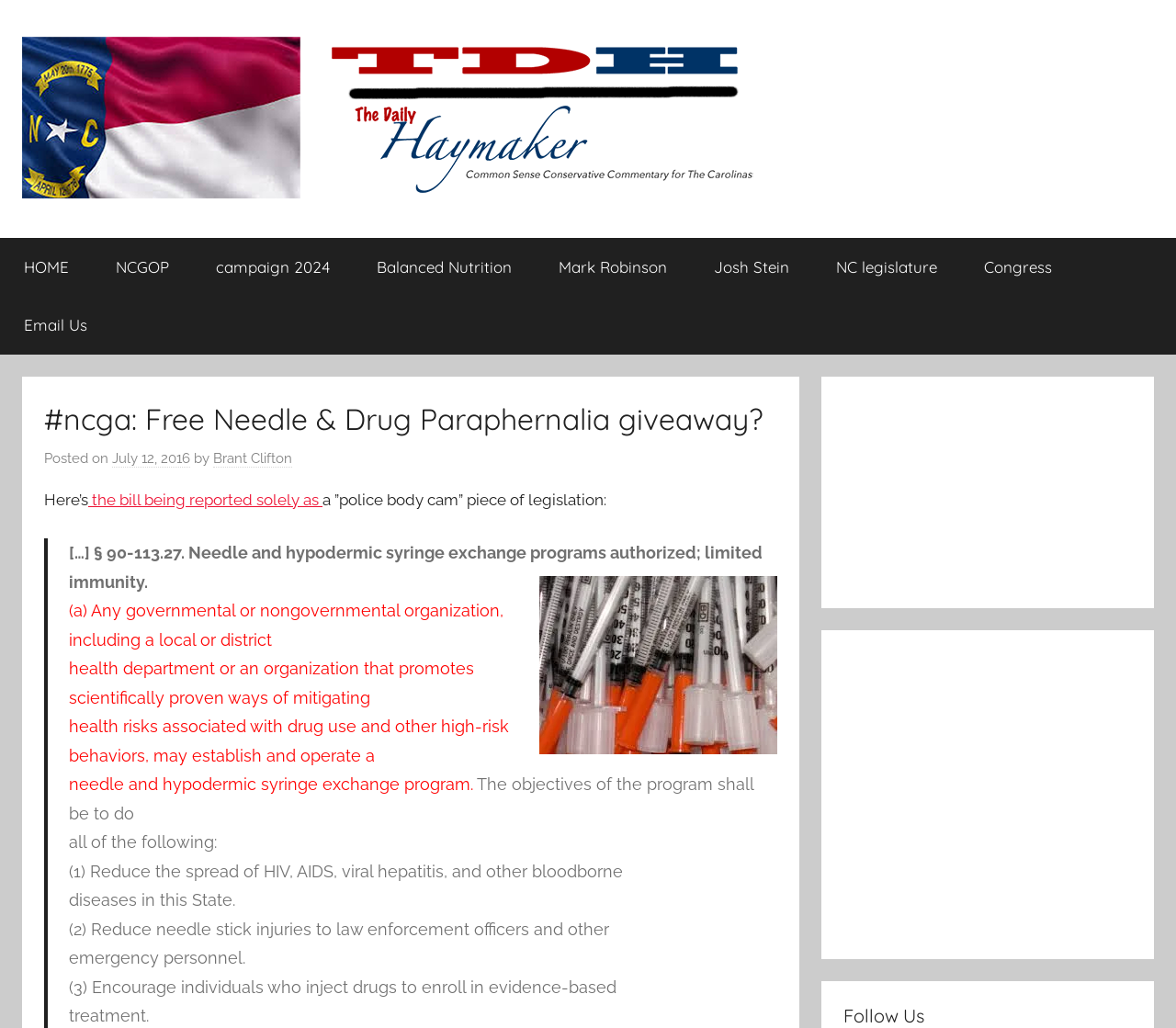Please identify the bounding box coordinates of the element I need to click to follow this instruction: "Read about the bill being reported solely as a 'police body cam' piece of legislation".

[0.075, 0.477, 0.274, 0.495]